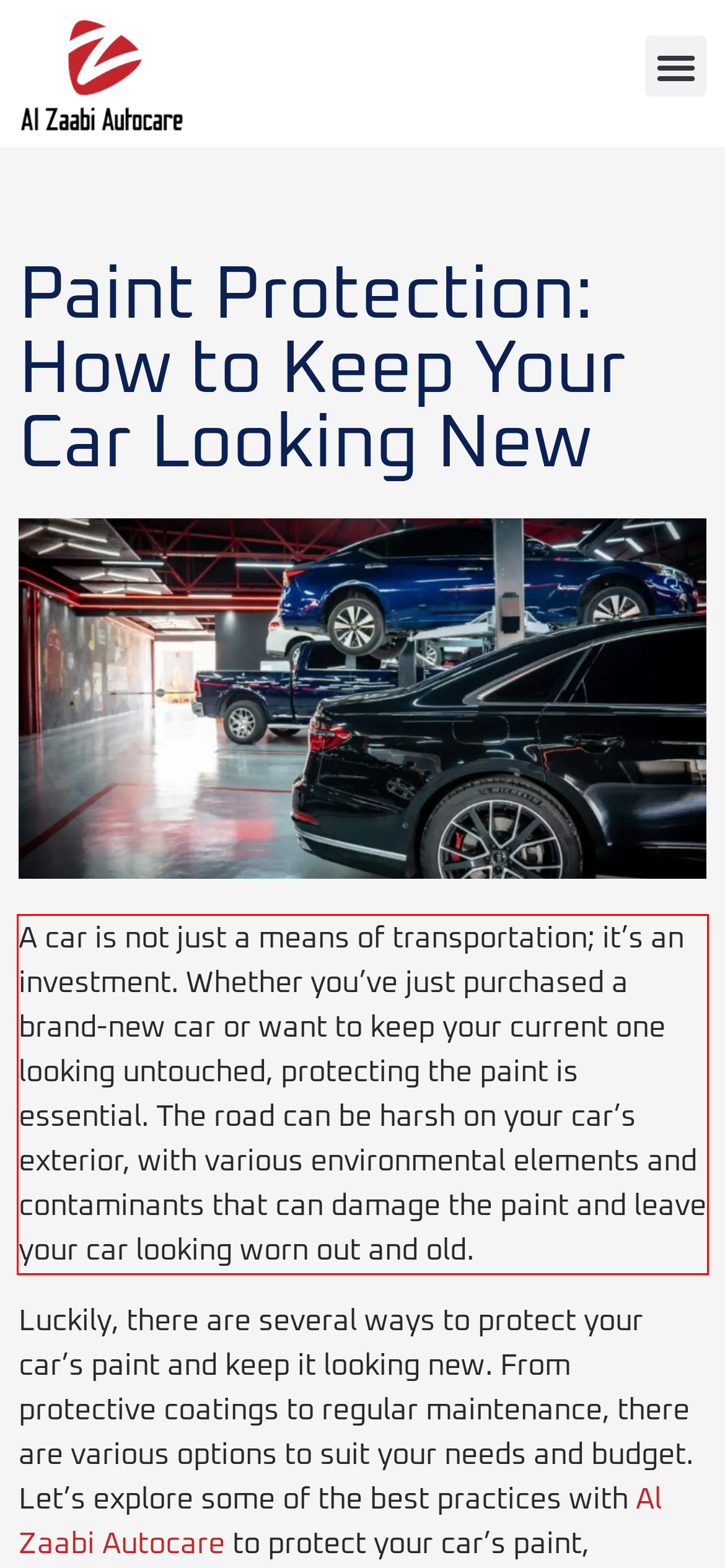Using the provided screenshot of a webpage, recognize and generate the text found within the red rectangle bounding box.

A car is not just a means of transportation; it’s an investment. Whether you’ve just purchased a brand-new car or want to keep your current one looking untouched, protecting the paint is essential. The road can be harsh on your car’s exterior, with various environmental elements and contaminants that can damage the paint and leave your car looking worn out and old.